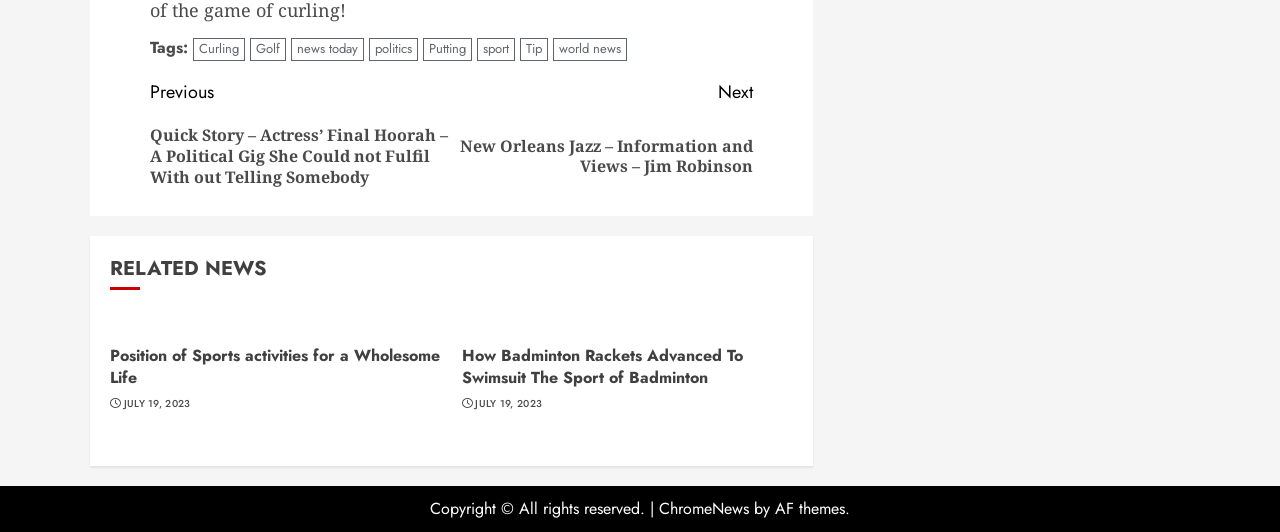What type of news is listed on the webpage?
Please look at the screenshot and answer using one word or phrase.

Sports and politics